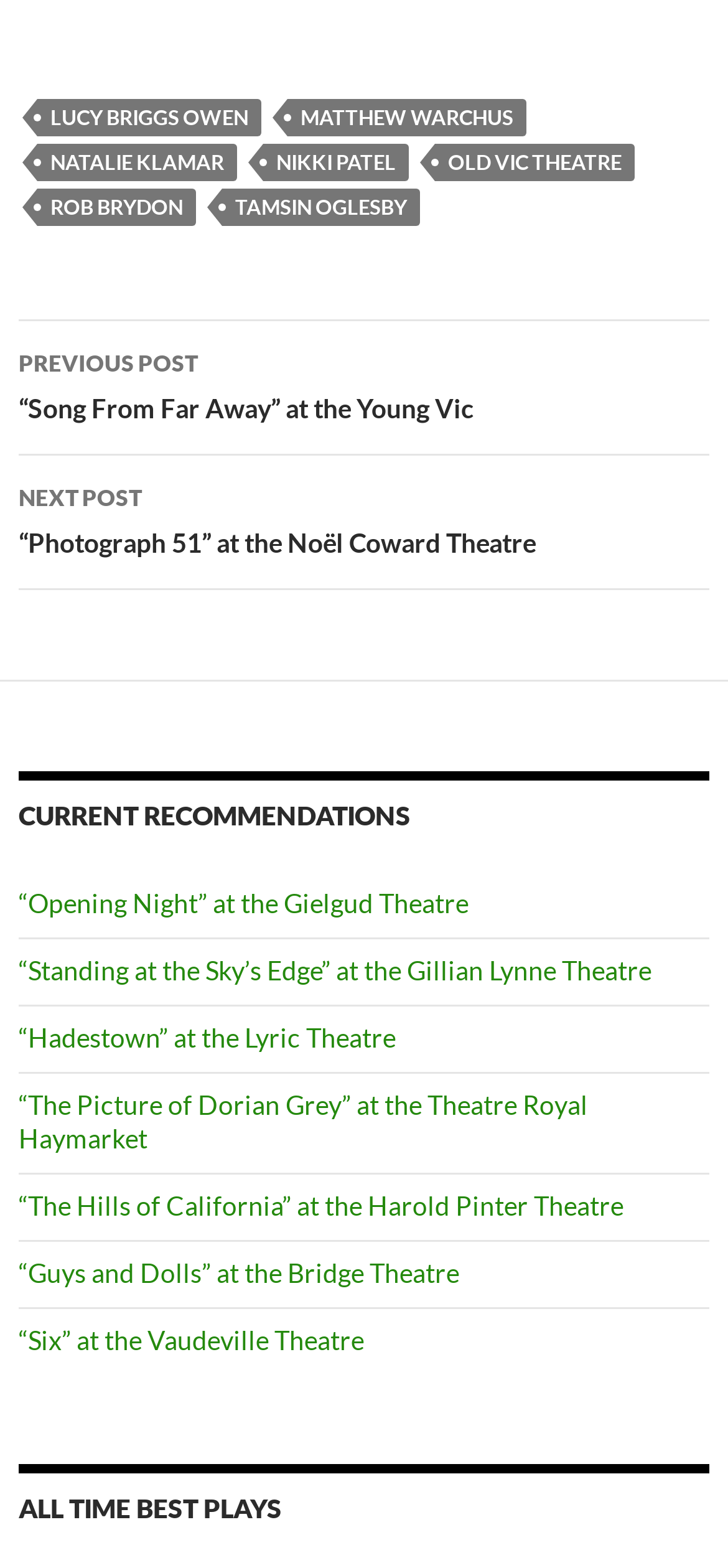Please identify the bounding box coordinates of the element I need to click to follow this instruction: "Explore 'ALL TIME BEST PLAYS'".

[0.026, 0.933, 0.974, 0.976]